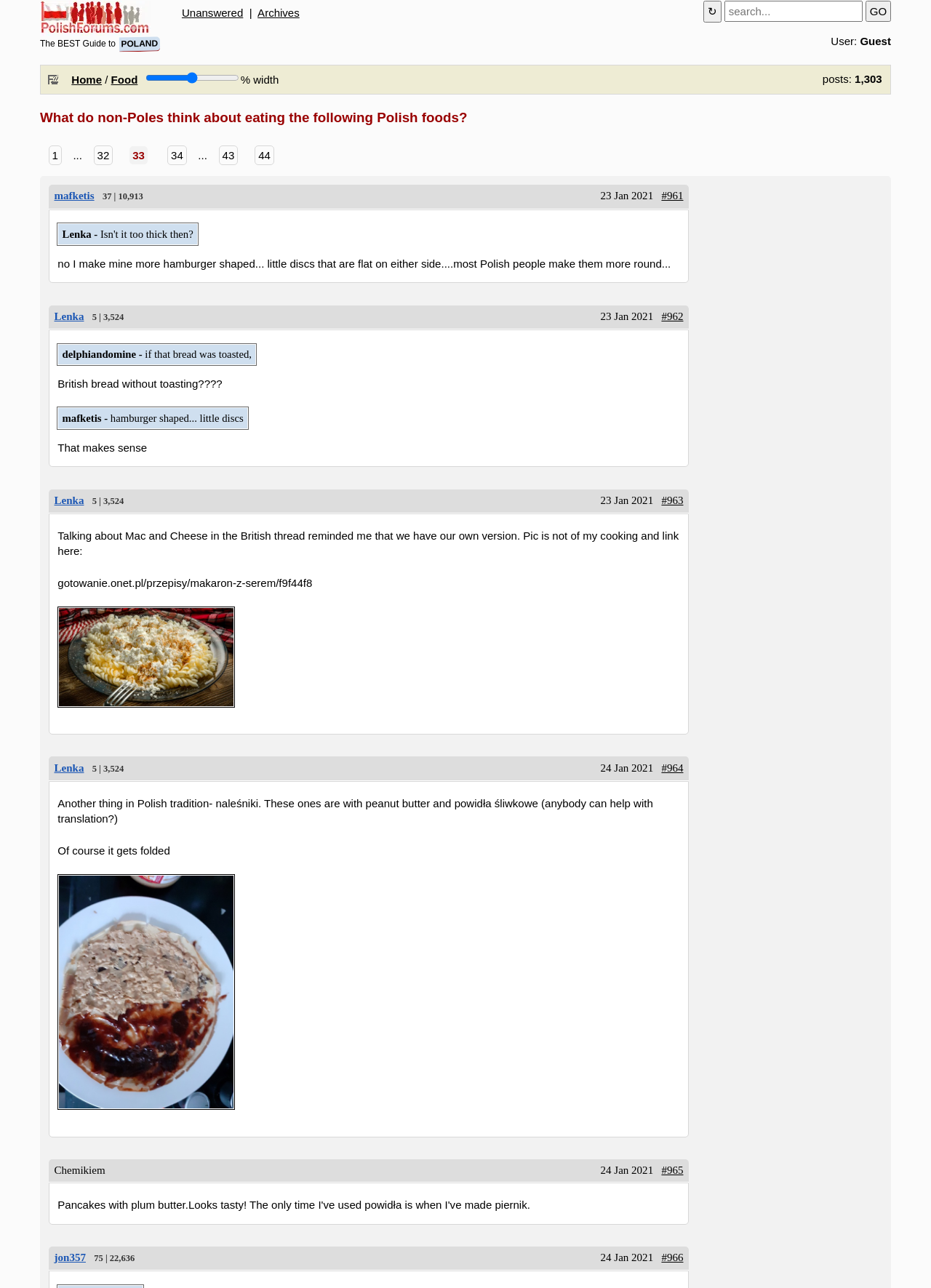Can you show the bounding box coordinates of the region to click on to complete the task described in the instruction: "Click the 'GO' button"?

[0.93, 0.001, 0.957, 0.017]